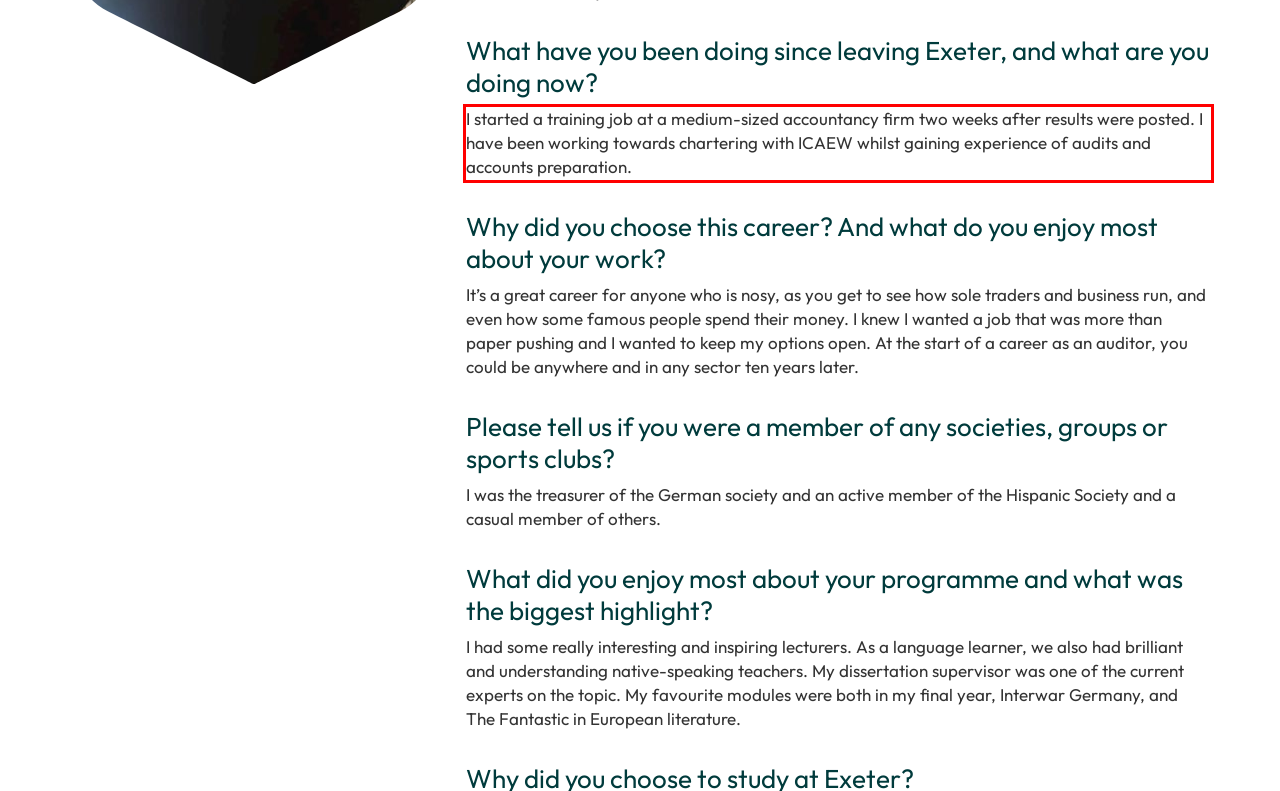Using the provided screenshot, read and generate the text content within the red-bordered area.

I started a training job at a medium-sized accountancy firm two weeks after results were posted. I have been working towards chartering with ICAEW whilst gaining experience of audits and accounts preparation.